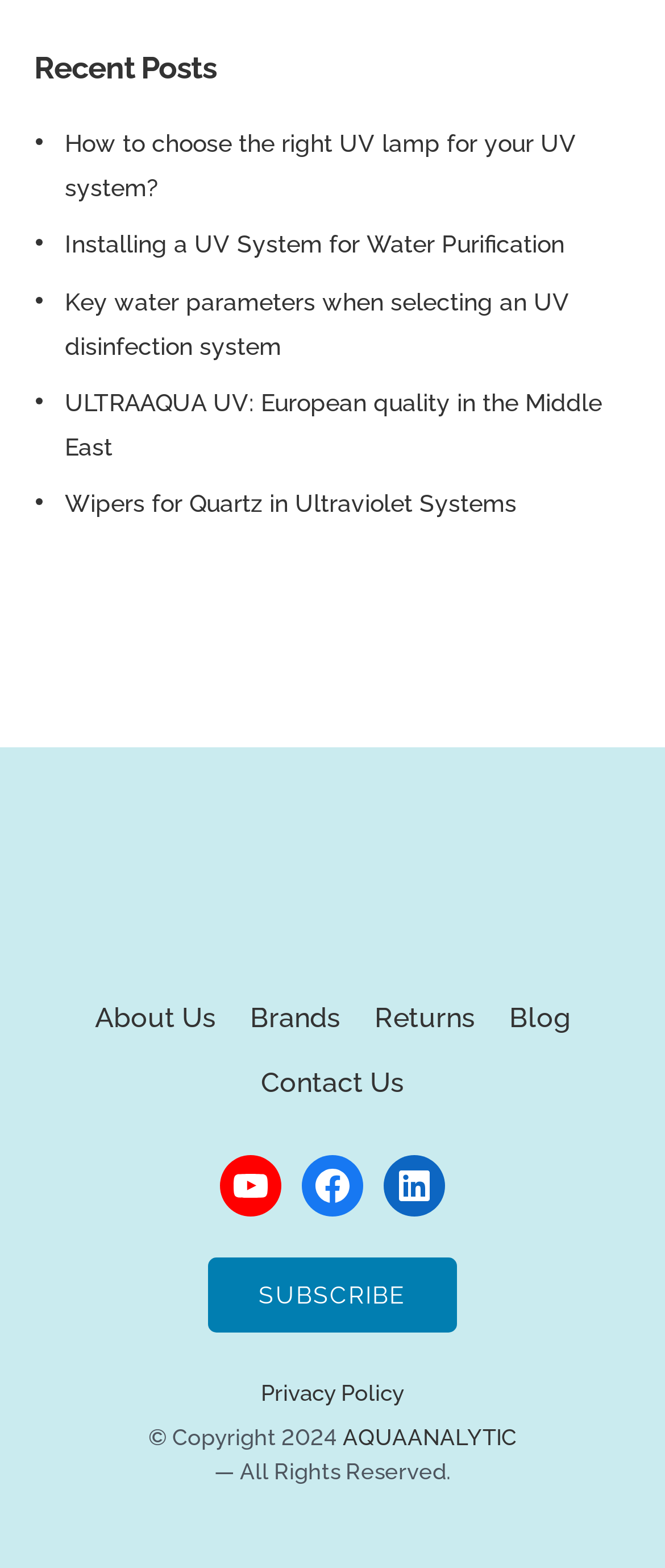Please specify the bounding box coordinates of the element that should be clicked to execute the given instruction: 'skip to the main content'. Ensure the coordinates are four float numbers between 0 and 1, expressed as [left, top, right, bottom].

None